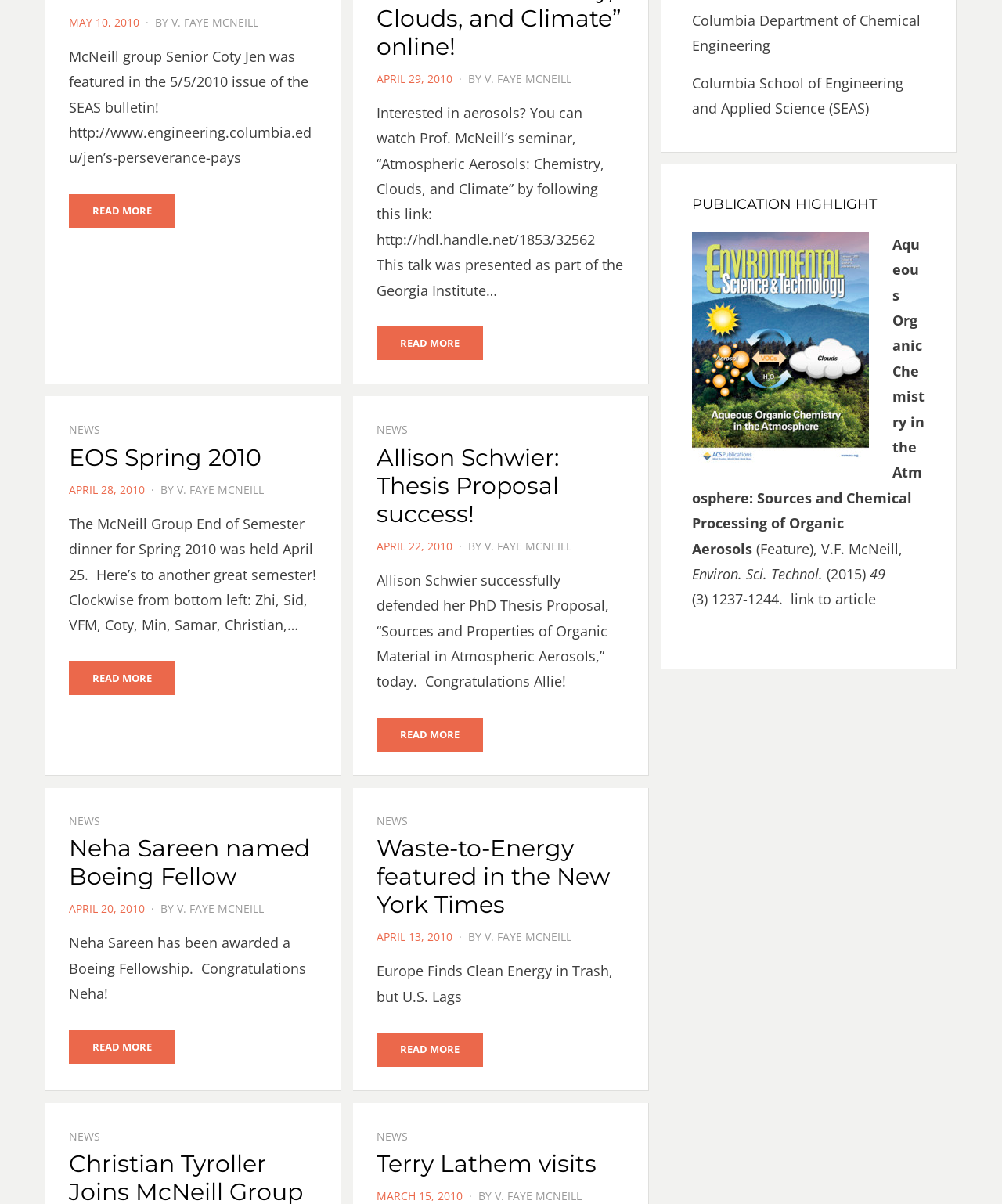Specify the bounding box coordinates for the region that must be clicked to perform the given instruction: "Read more about 'EOS Spring 2010'".

[0.068, 0.368, 0.261, 0.392]